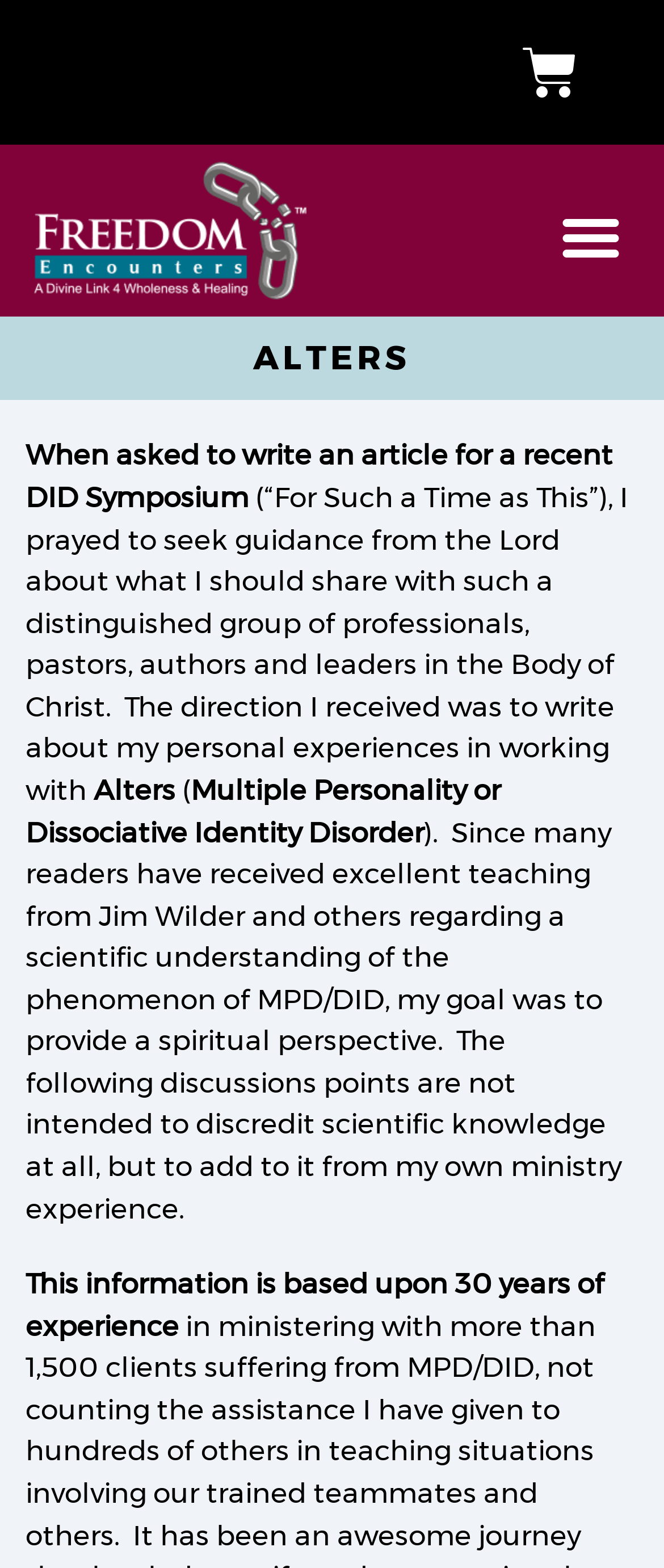Use a single word or phrase to answer the question: 
What is the purpose of the article?

To provide a spiritual perspective